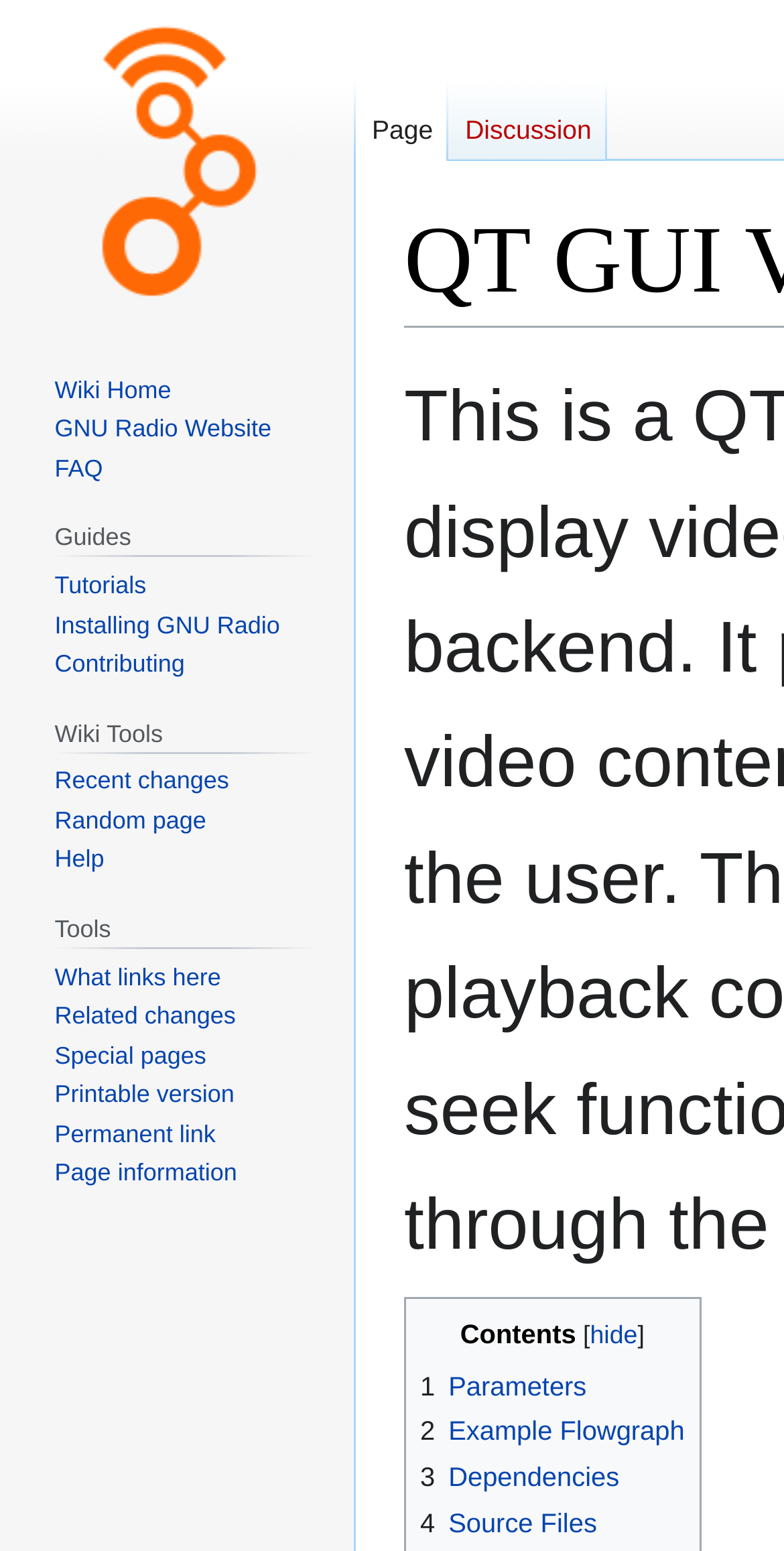What is the last link in the 'Wiki Tools' section?
Look at the screenshot and give a one-word or phrase answer.

Help